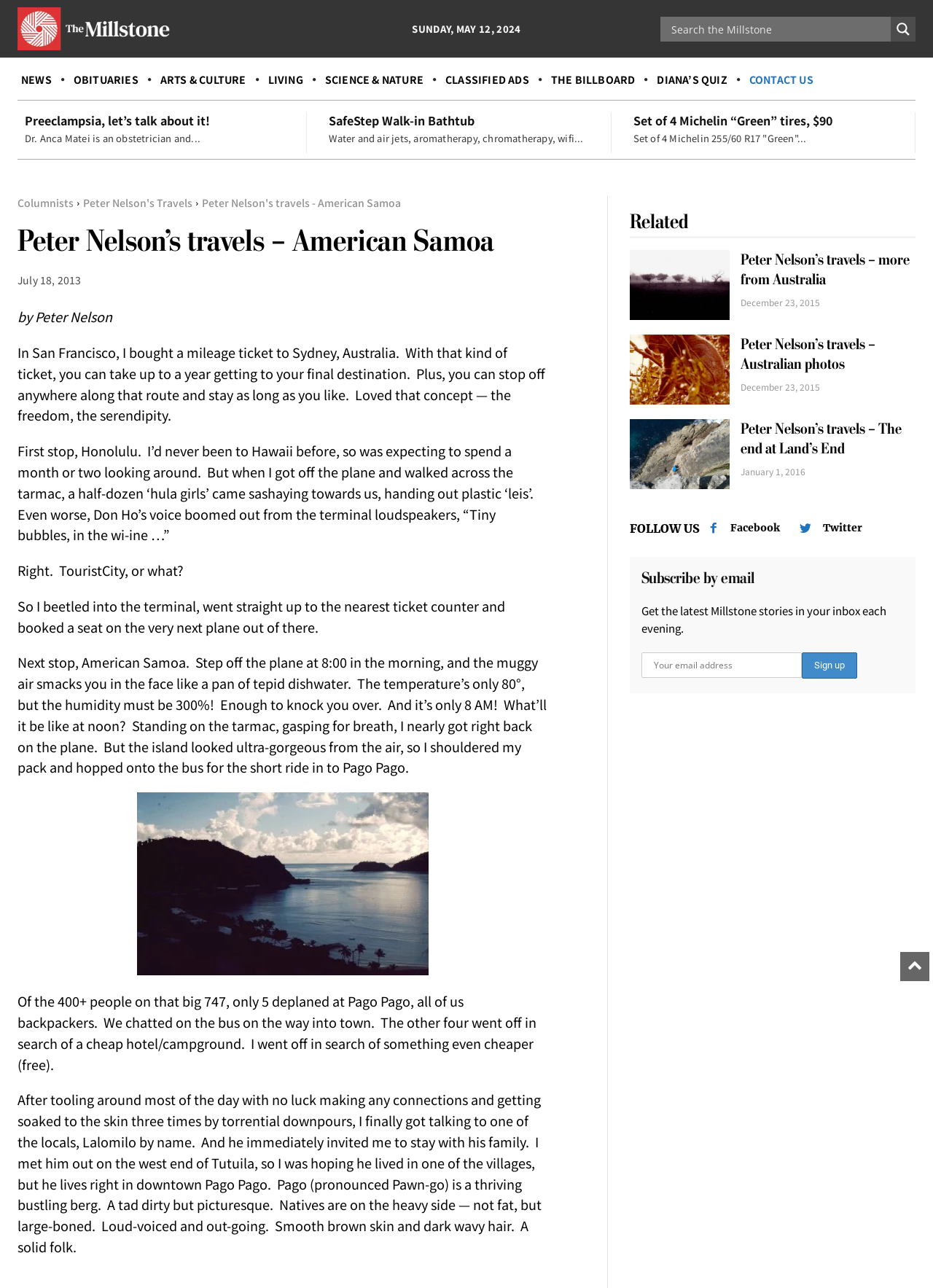Provide a brief response to the question below using one word or phrase:
What is the date of the current article?

July 18, 2013